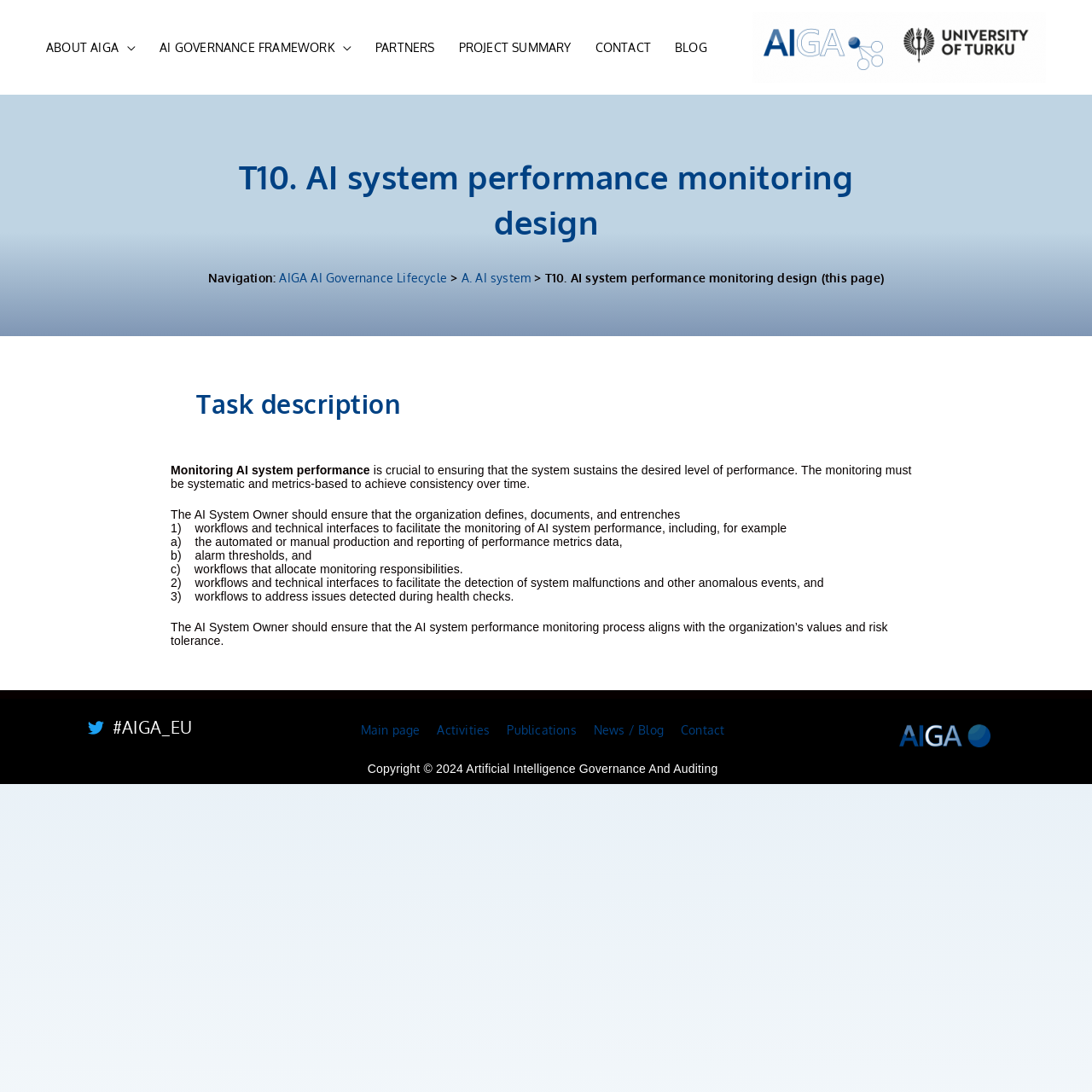Provide a comprehensive description of the webpage.

This webpage is about AI system performance monitoring design, specifically task description and navigation within the AIGA AI Governance Lifecycle. 

At the top of the page, there is a logo and a link to "Artificial Intelligence Governance And Auditing" on the left side, and a navigation menu on the right side with links to "ABOUT AIGA", "AI GOVERNANCE FRAMEWORK", "PARTNERS", "PROJECT SUMMARY", "CONTACT", and "BLOG".

Below the navigation menu, there is a main content area that occupies most of the page. It starts with a heading "T10. AI system performance monitoring design" followed by a navigation path "AIGA AI Governance Lifecycle > A. AI system > T10. AI system performance monitoring design (this page)".

The main content is divided into two sections. The first section is a task description, which explains the importance of monitoring AI system performance. The second section provides more details on the task, including the need for systematic and metrics-based monitoring, and the responsibilities of the AI System Owner.

There are three numbered points in the second section, each describing a specific aspect of AI system performance monitoring, including workflows and technical interfaces, detection of system malfunctions, and addressing issues detected during health checks.

At the bottom of the page, there is a footer section with links to "#AIGA_EU", "Main page", "Activities", "Publications", "News / Blog", and "Contact", as well as a copyright notice "Copyright © 2024 Artificial Intelligence Governance And Auditing".